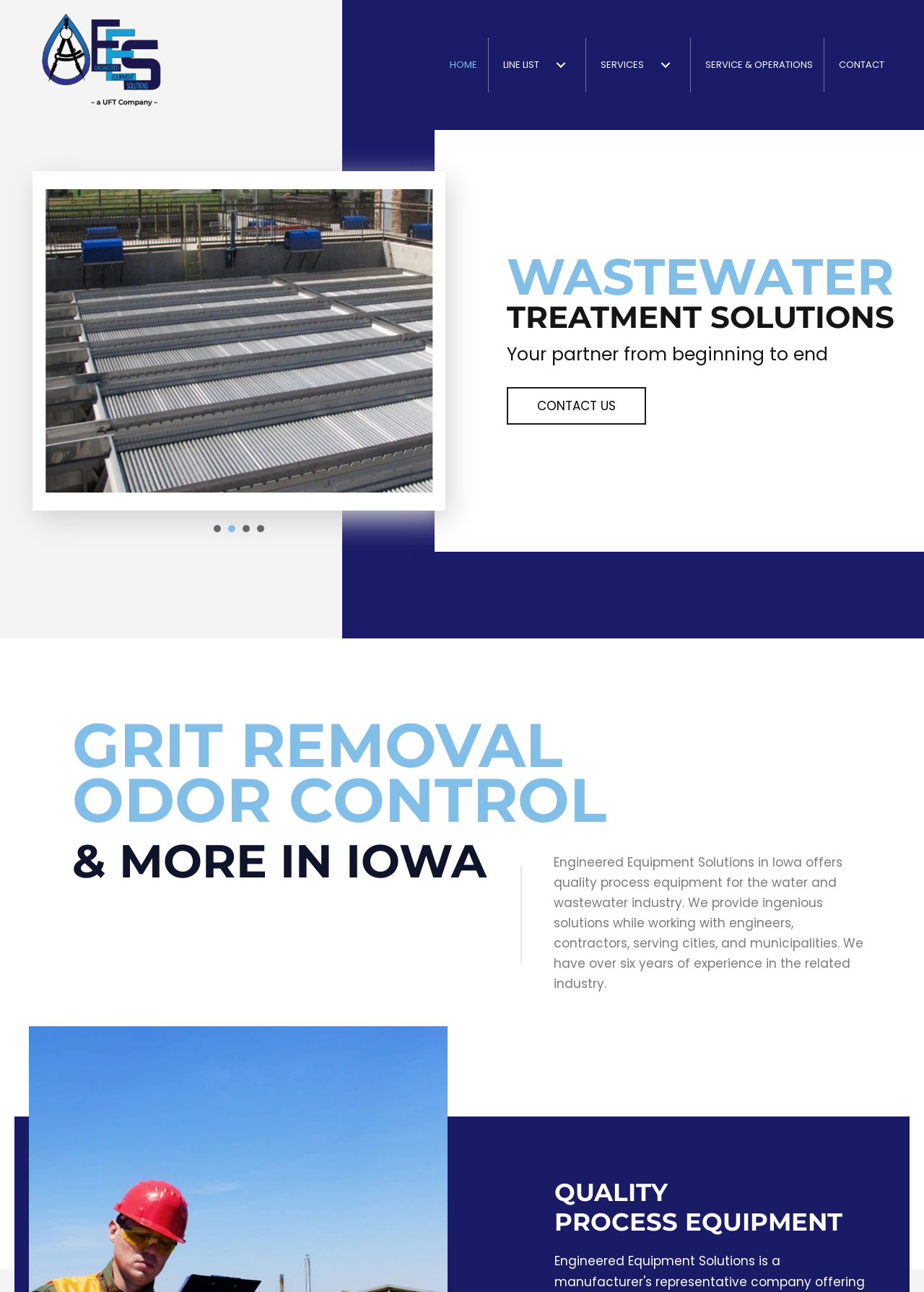Construct a thorough caption encompassing all aspects of the webpage.

The webpage is about Engineered Equipment Solutions, a company that provides process equipment for the water and wastewater industry in Iowa. At the top, there is a header section with a navigation menu that includes links to "HOME", "LINE LIST", "SERVICES", "SERVICE & OPERATIONS", and "CONTACT". 

Below the navigation menu, there is a section that appears to be a hero section or a banner, which takes up most of the width of the page. Within this section, there is a heading that reads "WASTEWATER TREATMENT SOLUTIONS" and a subheading that says "Your partner from beginning to end". 

To the right of the hero section, there is a call-to-action button that says "Contact Us". Below the hero section, there is a section that provides more information about the company. This section has a heading that reads "GRIT REMOVAL ODOR CONTROL & MORE IN IOWA" and a paragraph of text that describes the company's services and experience. 

Further down the page, there is another heading that reads "QUALITY PROCESS EQUIPMENT". There are also some links to numbered pages, likely pagination for a list of services or products.